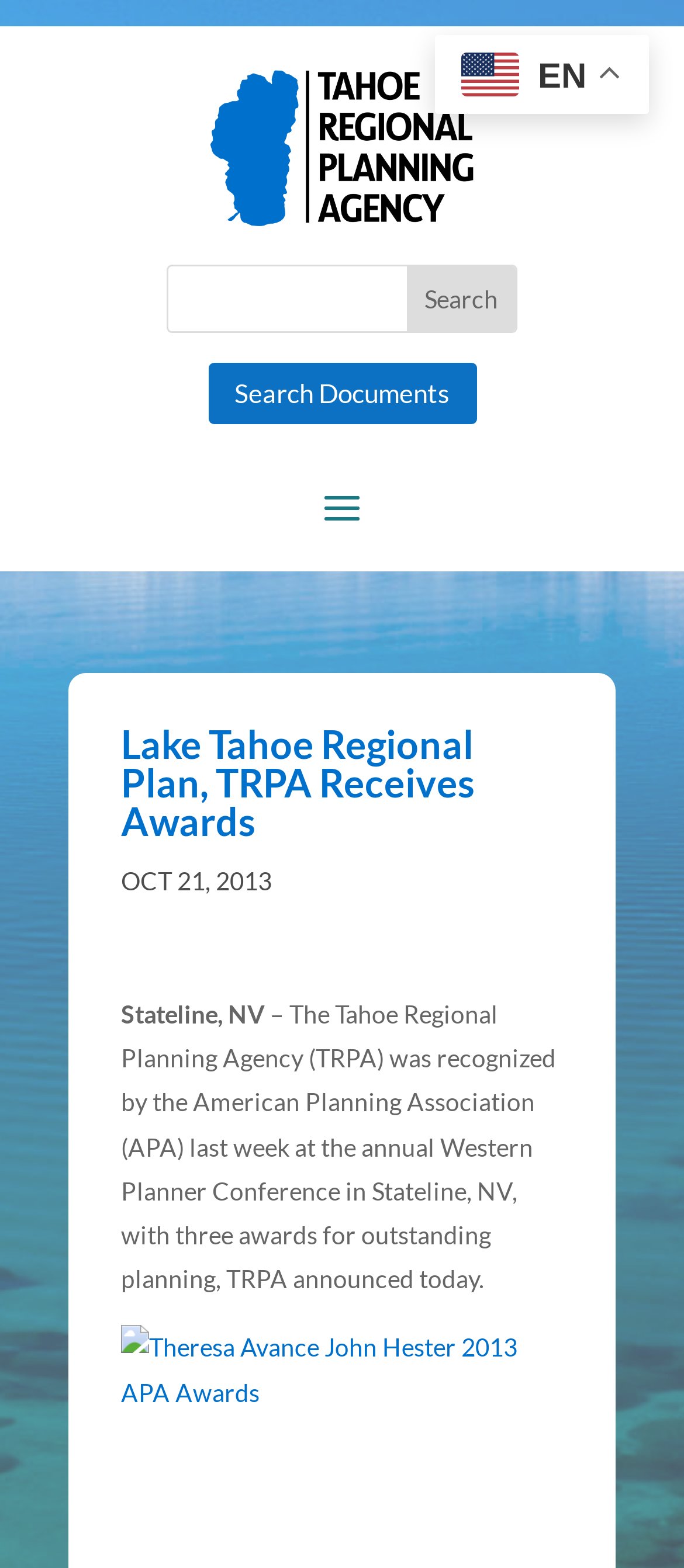Generate a comprehensive description of the contents of the webpage.

The webpage is about the Tahoe Regional Planning Agency (TRPA) receiving awards, specifically three awards for outstanding planning from the American Planning Association (APA) at the Western Planner Conference in Stateline, NV. 

At the top of the page, there is a search bar with a textbox and a "Search" button, allowing users to search for documents. Next to the search bar, there is an image. 

Below the search bar, there is a link to "Search Documents 5". 

The main content of the page is a news article with a heading "Lake Tahoe Regional Plan, TRPA Receives Awards". The article is dated "OCT 21, 2013" and is located in "Stateline, NV". The article text describes the awards received by TRPA, mentioning the American Planning Association and the Western Planner Conference. 

On the top right corner of the page, there is a small image with the text "EN" next to it, likely indicating the language of the page.